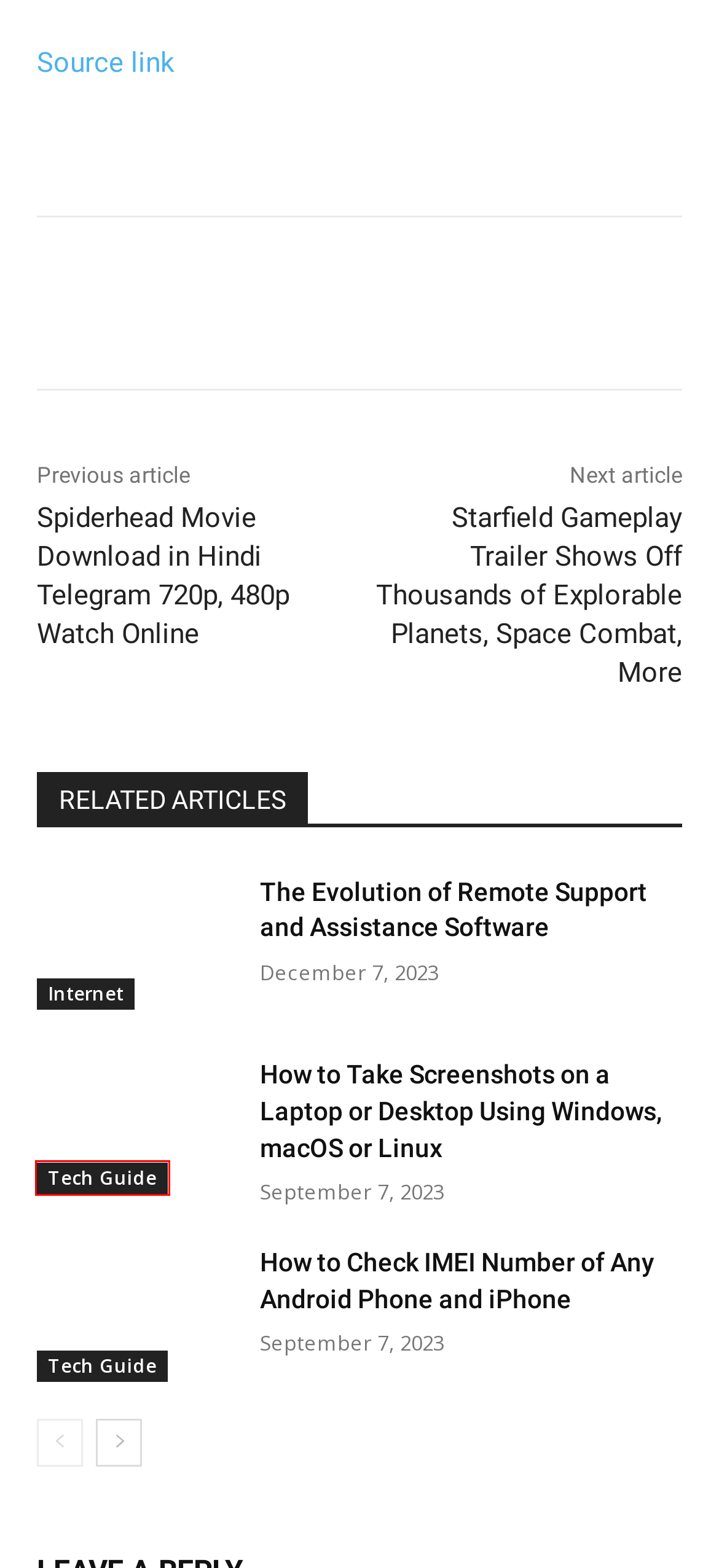Analyze the webpage screenshot with a red bounding box highlighting a UI element. Select the description that best matches the new webpage after clicking the highlighted element. Here are the options:
A. Spiderhead Movie Download in Hindi Telegram 720p, 480p Watch Online
B. Tech Guide » Up in Trendz ~ Trending Affairs !
C. Internet » Up in Trendz ~ Trending Affairs !
D. How to Check IMEI Number of Any Android Phone and iPhone
E. How to Take Screenshots on a Laptop or Desktop Using Windows, macOS or Linux
F. Terms & Conditions
G. Starfield Gameplay Trailer Shows Off Thousands of Explorable Planets, Space Combat, More
H. The Evolution of Remote Support and Assistance Software

B